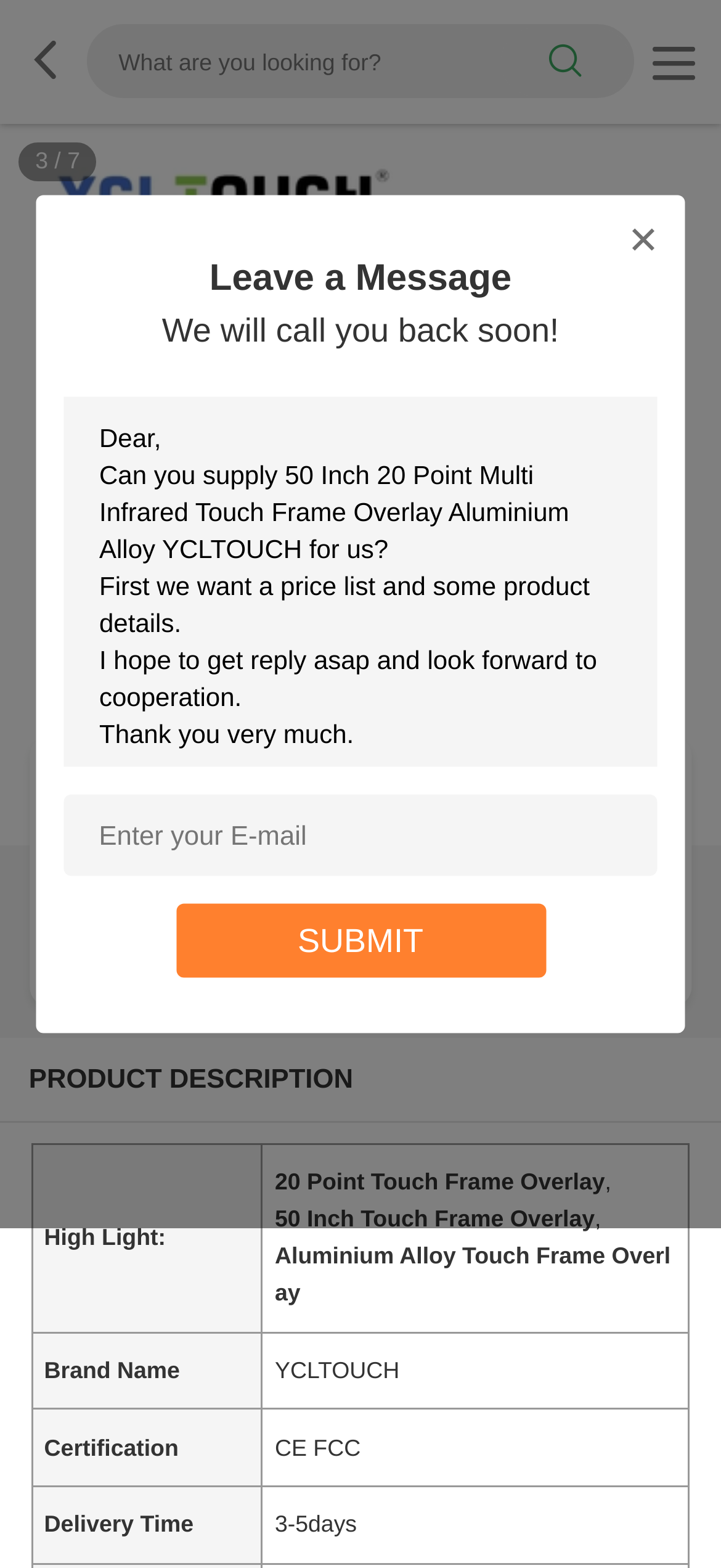Please find the bounding box coordinates (top-left x, top-left y, bottom-right x, bottom-right y) in the screenshot for the UI element described as follows: Get Best Price

[0.081, 0.573, 0.479, 0.617]